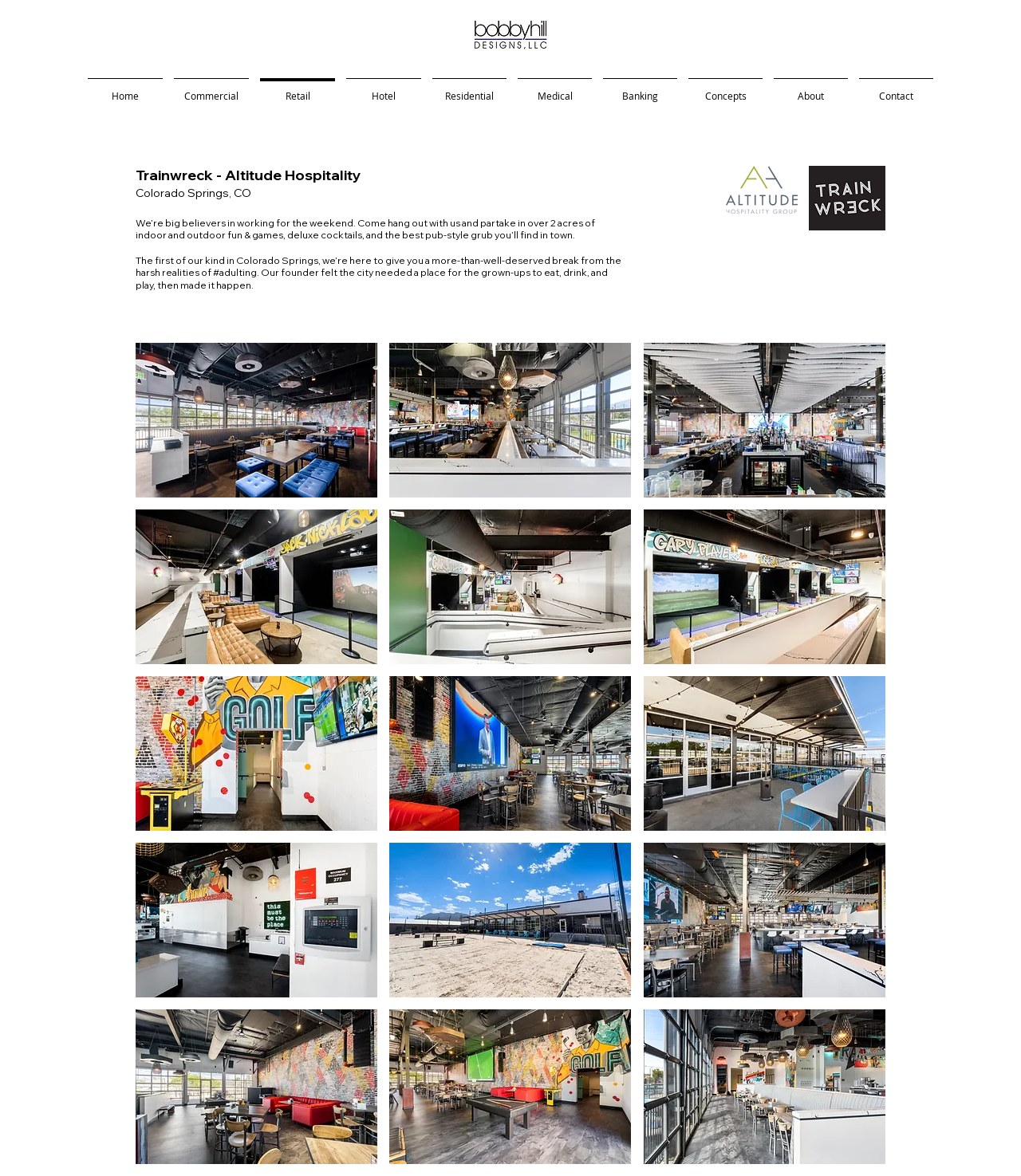Please reply to the following question with a single word or a short phrase:
What is the location of the company?

Colorado Springs, CO